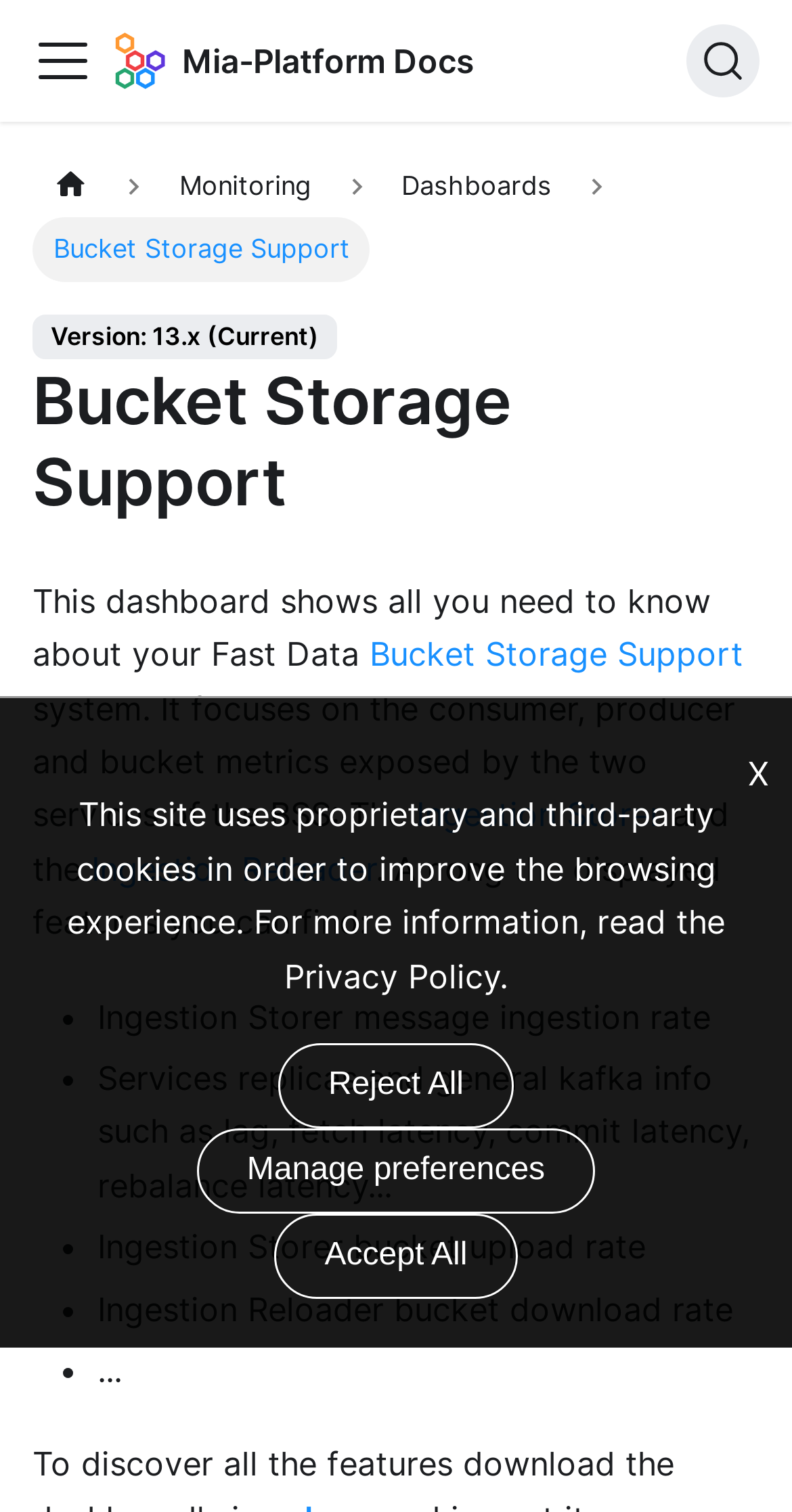Answer briefly with one word or phrase:
What is the current version of the system?

13.x